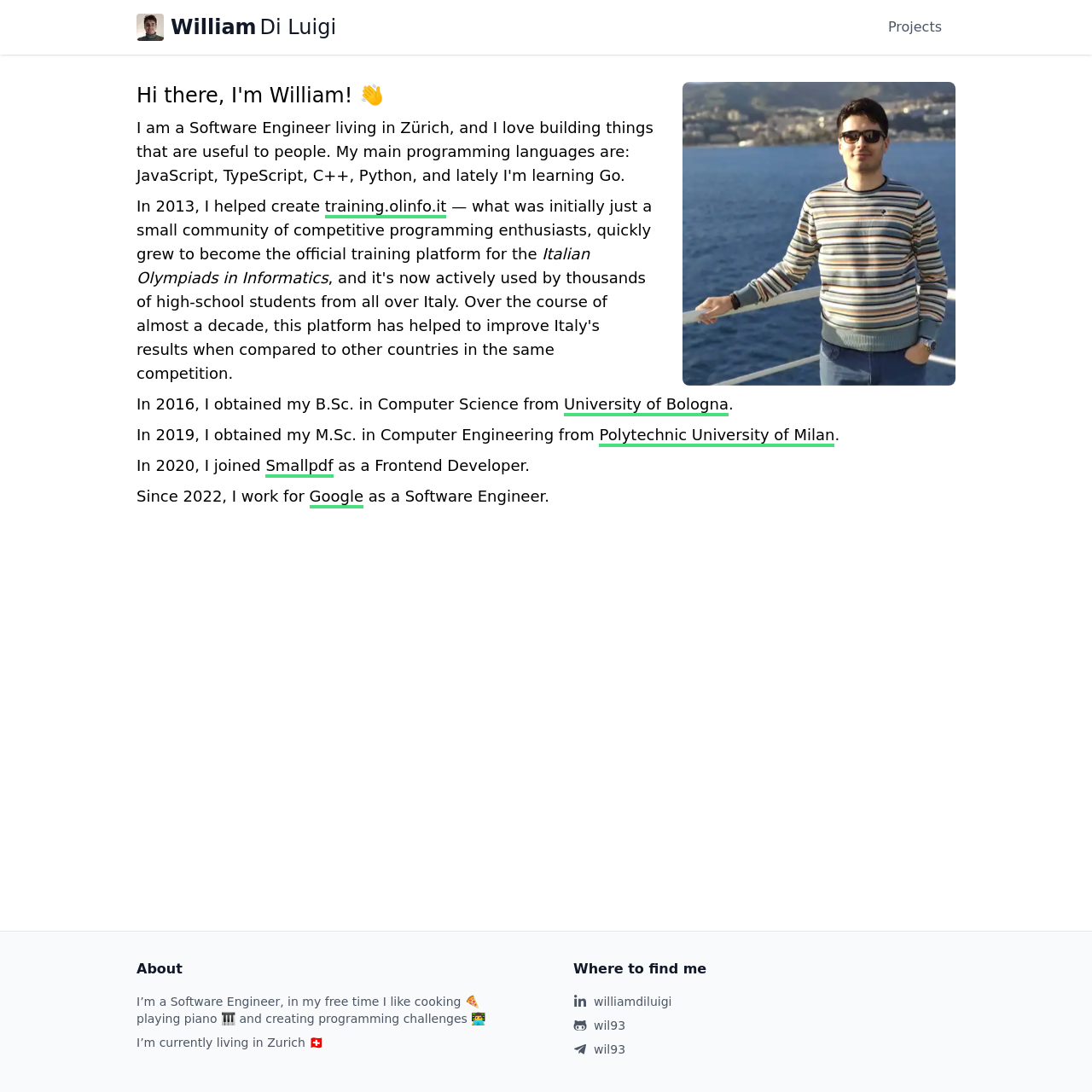Write an elaborate caption that captures the essence of the webpage.

This webpage is a personal profile of William Di Luigi, a software engineer living in Zurich. At the top of the page, there is a main section that spans the entire width of the page. Within this section, there is a link to William's name on the left, followed by a hand waving icon and a brief introduction about his involvement in creating a training platform for the Italian Olympiads in Informatics. 

Below this introduction, there are several paragraphs of text that describe William's educational background, including his Bachelor's and Master's degrees from the University of Bologna and Polytechnic University of Milan, respectively. The text also mentions his work experience, including his current role as a software engineer at Google and his previous role as a frontend developer at Smallpdf.

At the bottom of the page, there is a footer section that contains two main sections: "About" and "Where to find me". The "About" section provides more personal information about William, including his hobbies such as cooking, playing piano, and creating programming challenges. There is also an image of a pizza slice and a Swiss flag in this section. 

The "Where to find me" section contains three links to William's social media profiles, each accompanied by a small icon. Overall, the webpage has a simple and clean design, with a focus on providing information about William's professional and personal life.